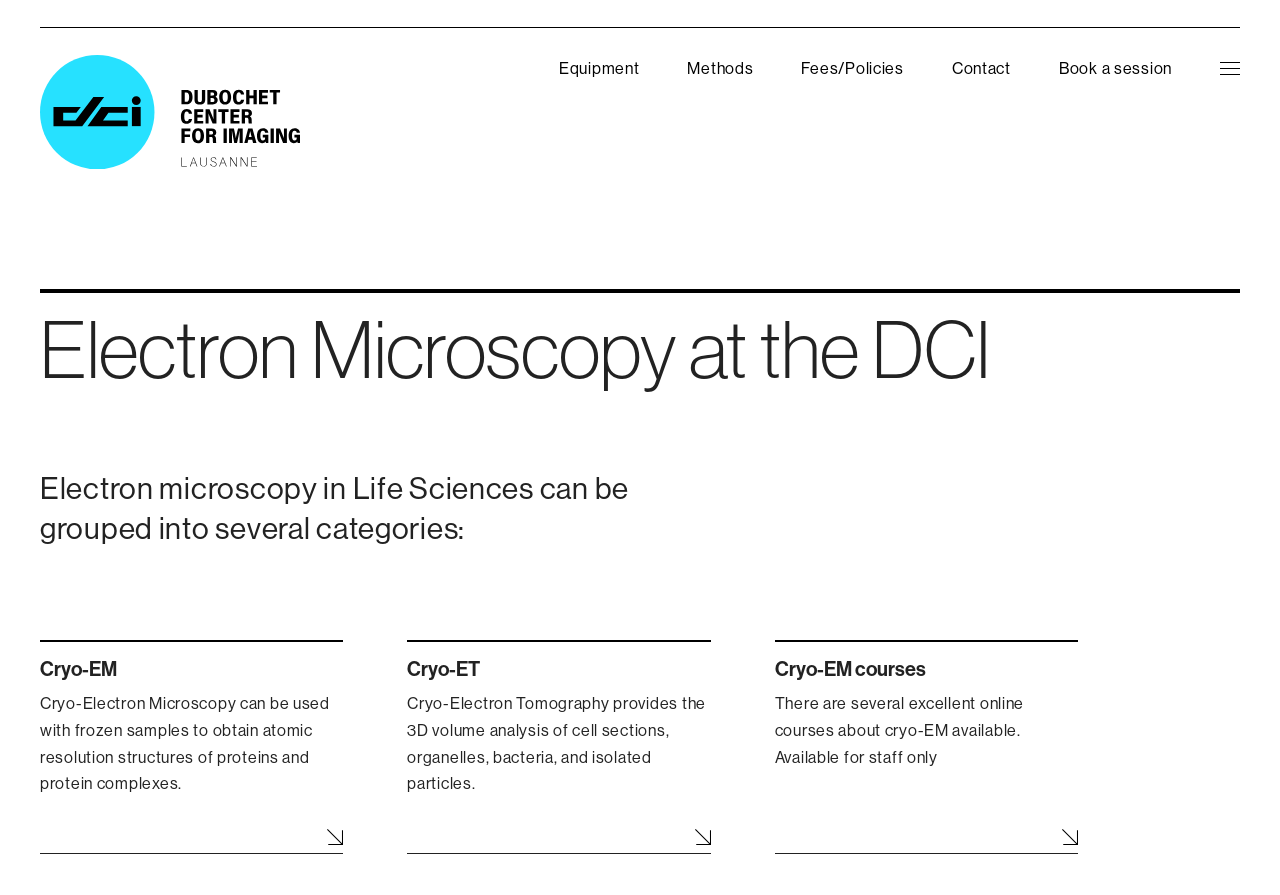Give a comprehensive overview of the webpage, including key elements.

The webpage is about the methods used at the Dubochet Center. At the top, there is a horizontal separator line. Below it, there is a link with an accompanying image on the left side of the page. 

On the right side of the page, there are five links in a row, labeled "Equipment", "Methods", "Fees/Policies", "Contact", and "Book a session". 

Below these links, there is another horizontal separator line. Following this separator, there is a heading that reads "Electron Microscopy at the DCI". Below this heading, there is a paragraph of text that explains the categories of electron microscopy in life sciences.

Further down the page, there are three sections, each with a heading and a paragraph of text. The first section is about Cryo-EM, and it explains how cryo-electron microscopy can be used to obtain atomic resolution structures of proteins and protein complexes. The second section is about Cryo-ET, and it explains how cryo-electron tomography provides 3D volume analysis of cell sections, organelles, bacteria, and isolated particles. The third section is about Cryo-EM courses, and it mentions that there are online courses available, but only for staff.

Each of these sections has a link below the text, and they are separated by horizontal separator lines.